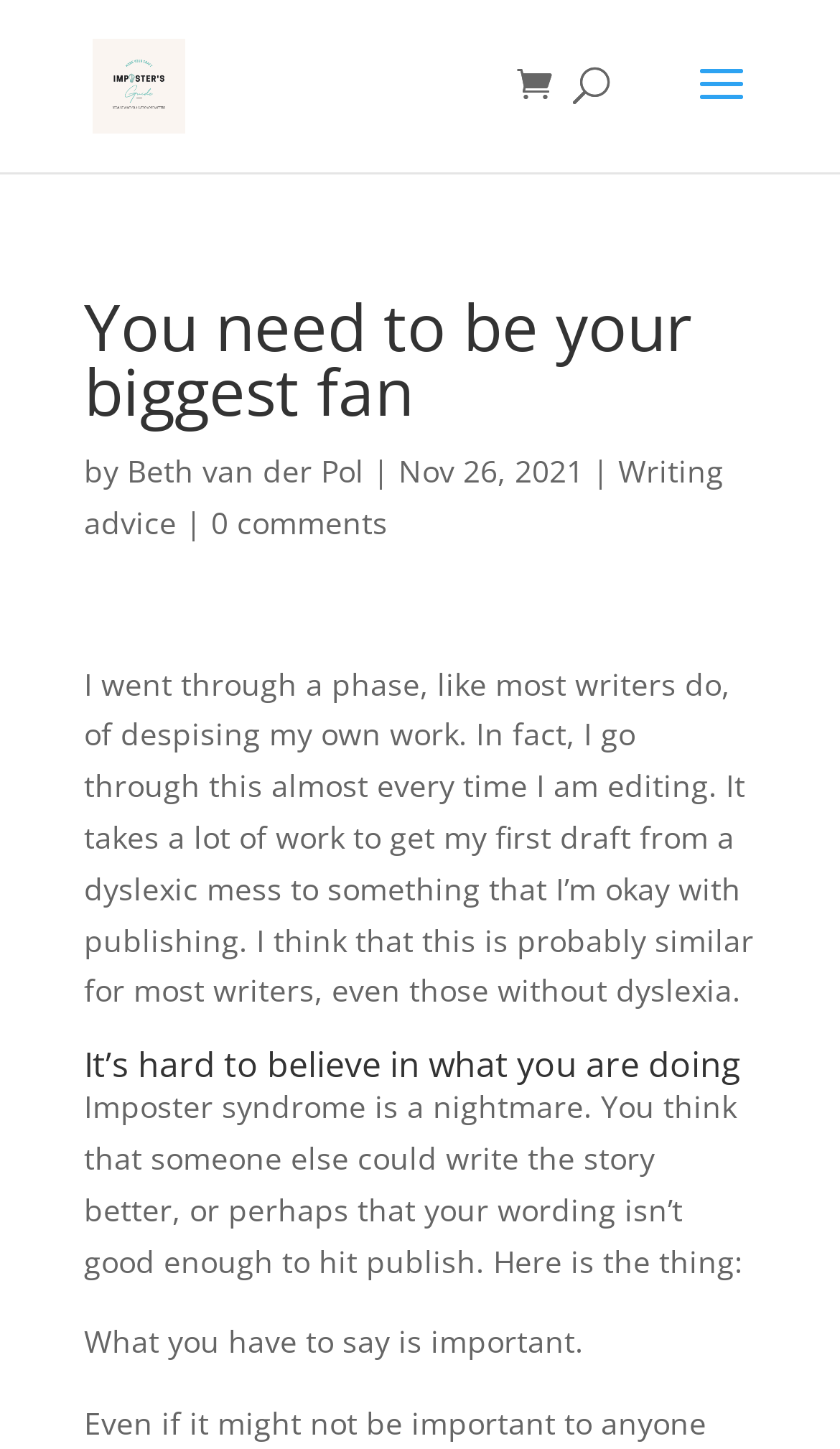Using the webpage screenshot, locate the HTML element that fits the following description and provide its bounding box: "0 comments".

[0.251, 0.346, 0.462, 0.374]